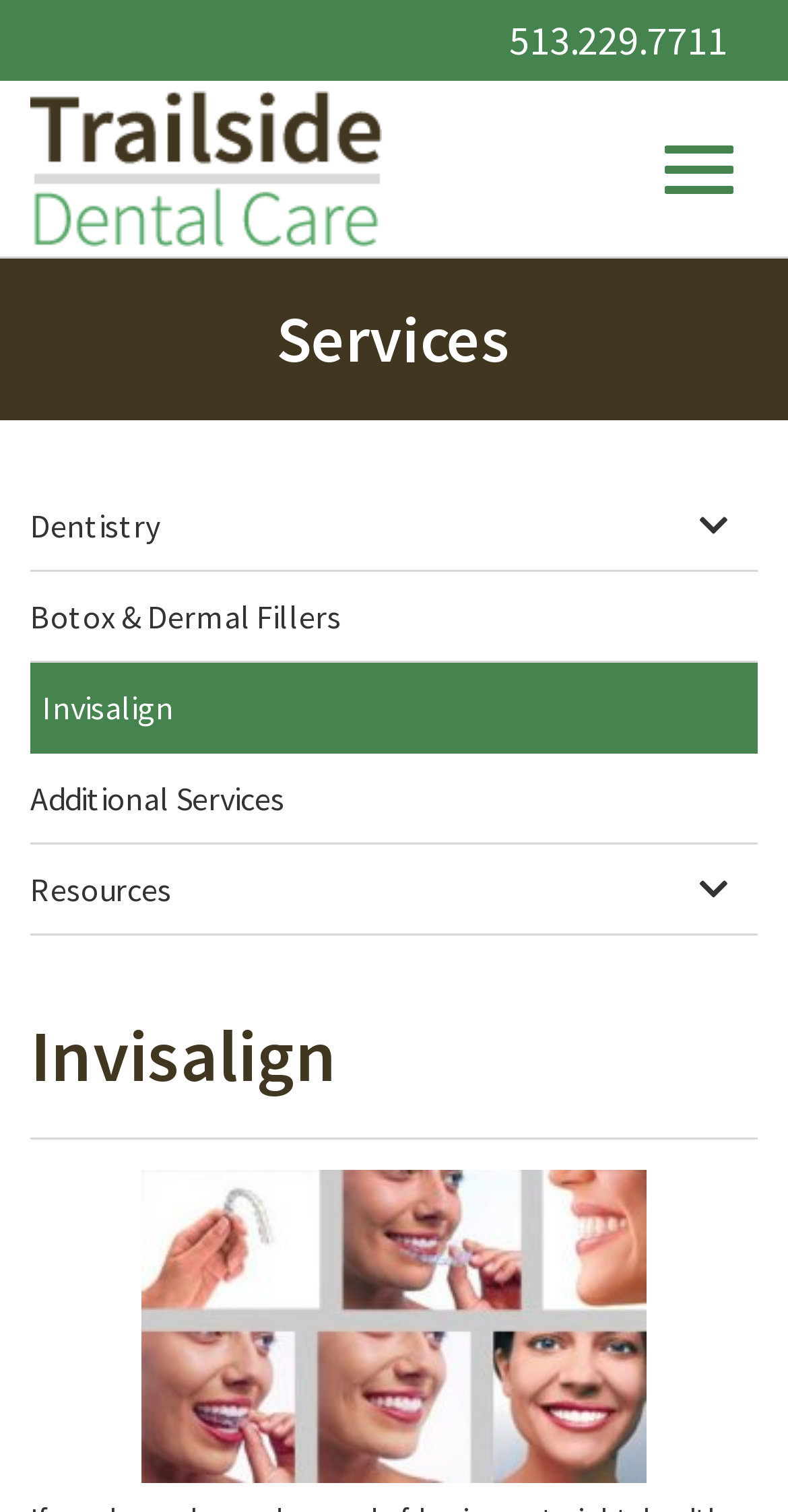How many links are there in the services section?
Please provide a single word or phrase as the answer based on the screenshot.

5